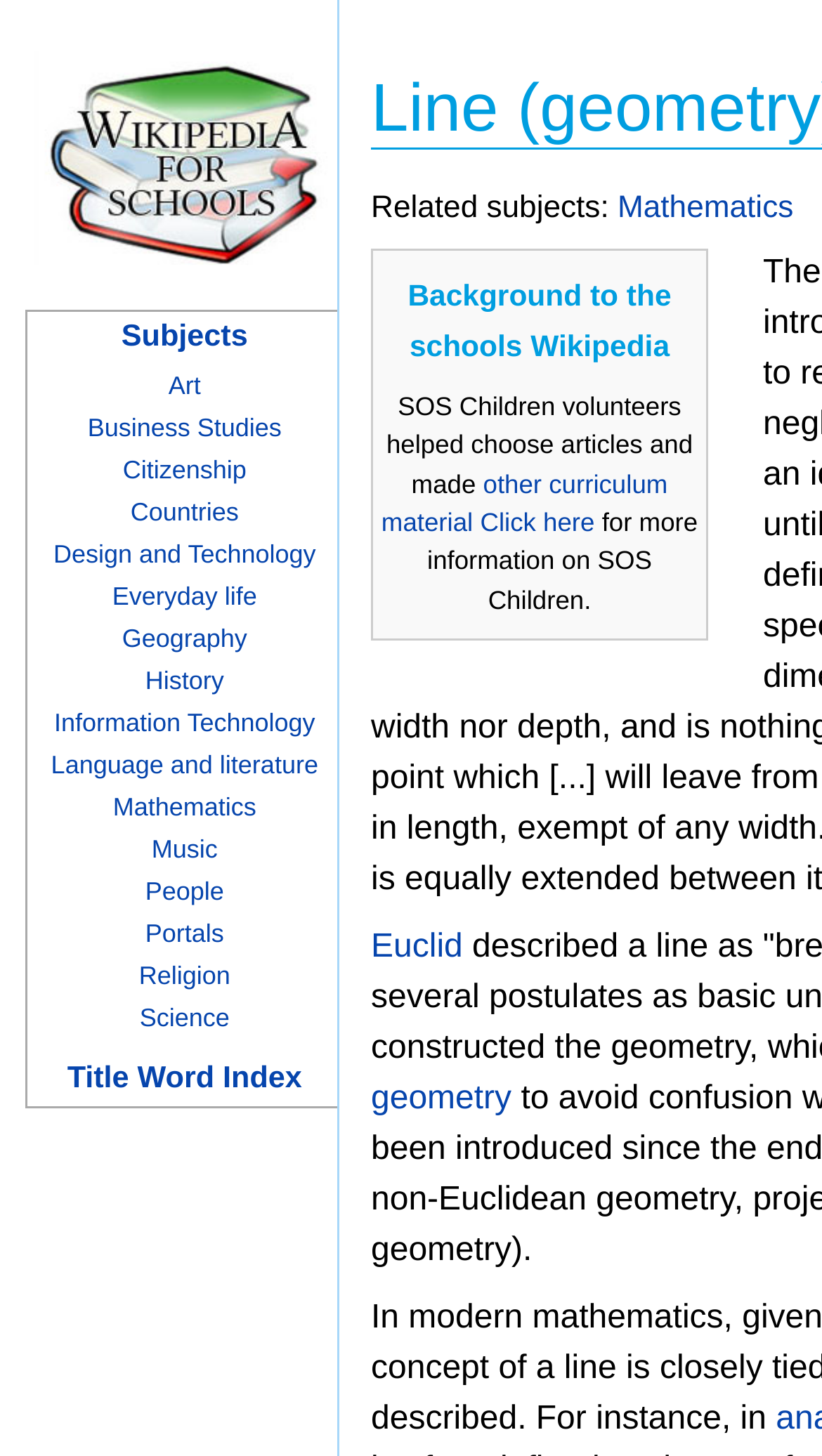Describe all the key features of the webpage in detail.

This webpage is about the concept of "Line" in geometry, specifically designed for schools. At the top, there is a logo of "Wikipedia for Schools" accompanied by a link to the main page. Below the logo, there are several links to various subjects, including Art, Business Studies, Citizenship, and more, arranged horizontally.

On the right side of the page, there is a section titled "Related subjects:" with a link to "Mathematics". Below this section, there is a heading "Background to the schools Wikipedia" followed by a paragraph of text describing the involvement of SOS Children's Villages in selecting articles and creating curriculum material. There are also links to "other curriculum material" and "Click here" for more information on SOS Children.

Further down the page, there is a link to "Euclid" and a mention of "non-Euclidean geometry". The overall layout of the page is organized, with clear headings and concise text, making it easy to navigate and understand.